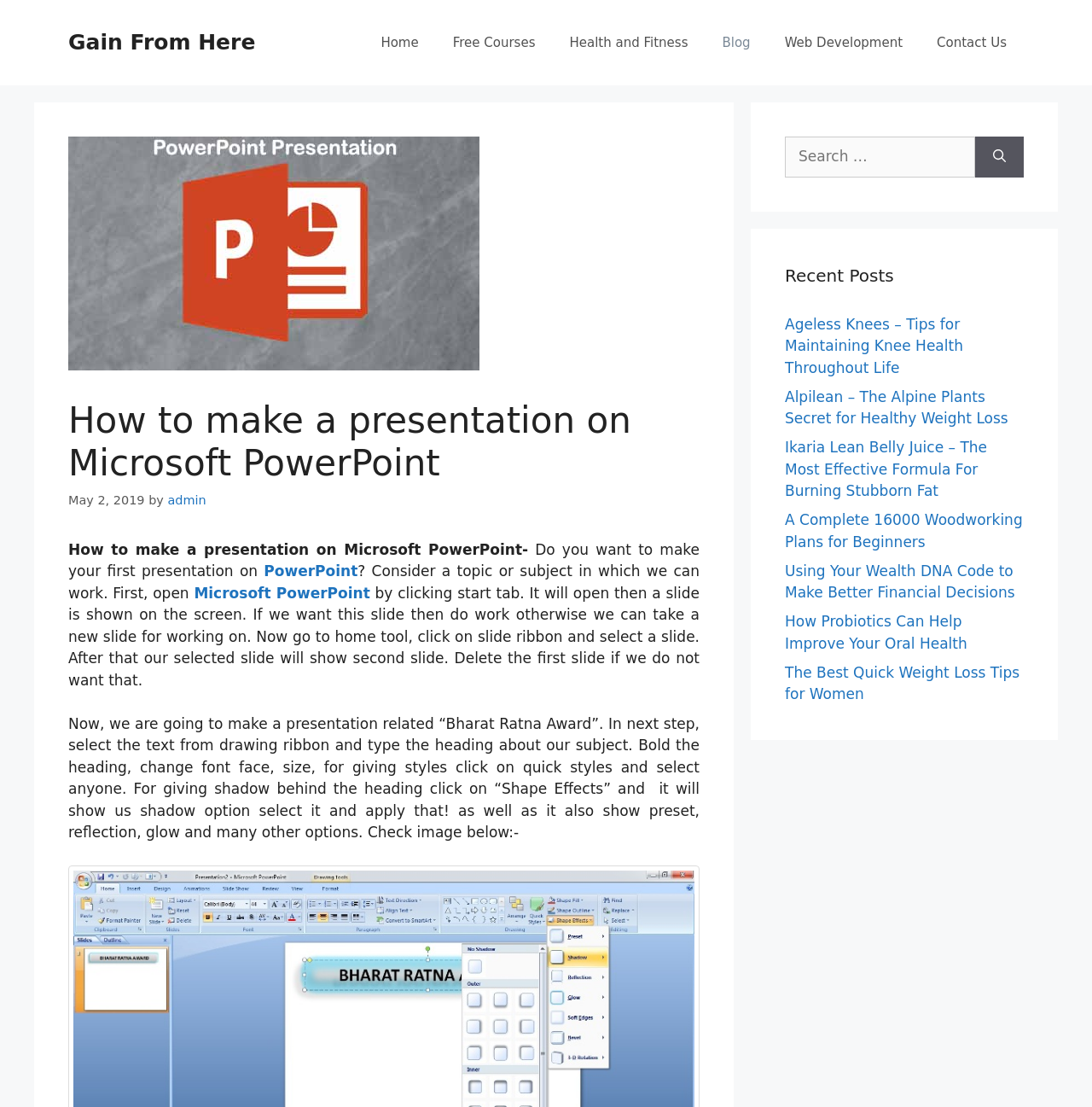Find the bounding box coordinates for the area you need to click to carry out the instruction: "Click on the 'Home' link". The coordinates should be four float numbers between 0 and 1, indicated as [left, top, right, bottom].

[0.333, 0.015, 0.399, 0.062]